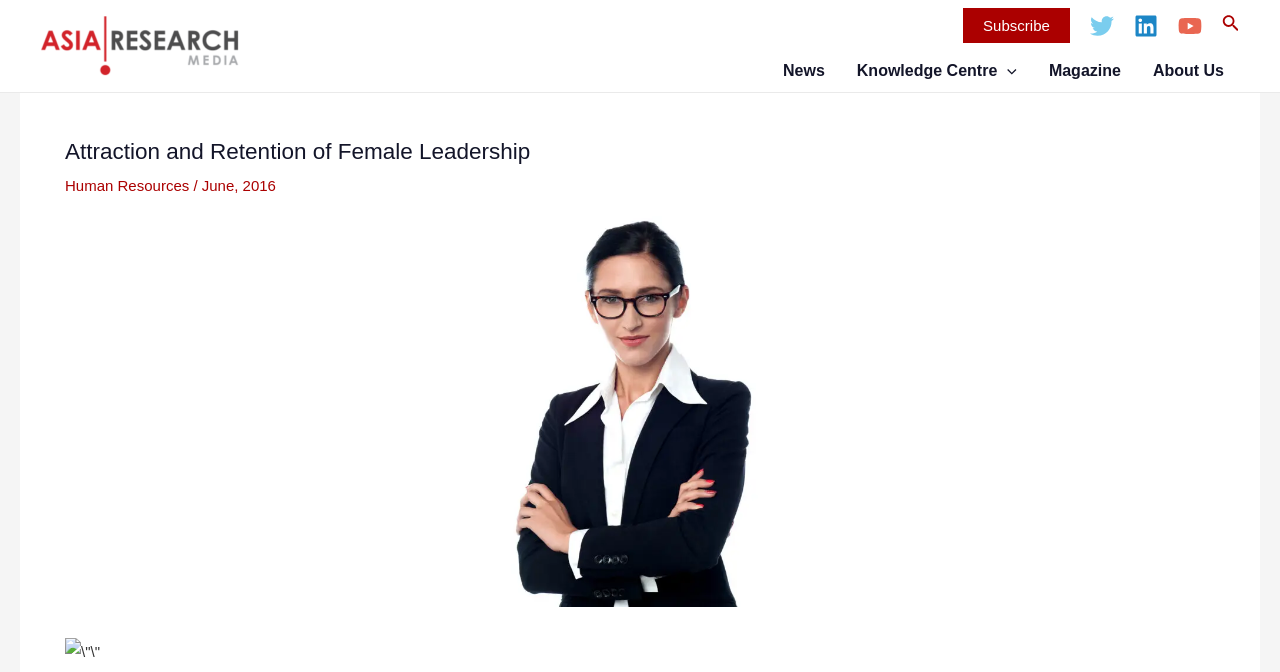How many social media links are available?
Please respond to the question with as much detail as possible.

I counted the number of social media links available on the top right corner of the webpage, which are Twitter, Linkedin, YouTube, and Subscribe.